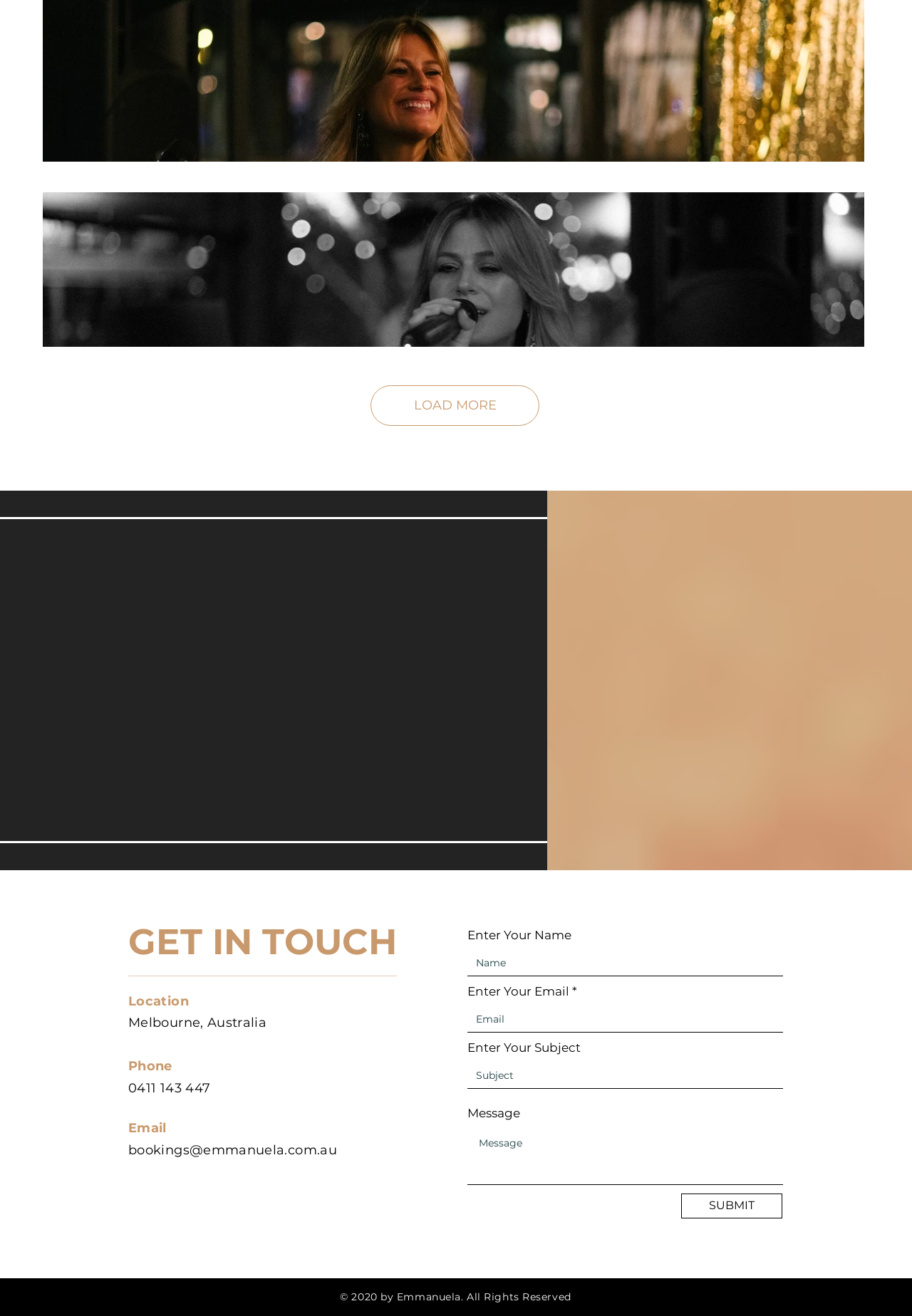Find the bounding box coordinates for the element described here: "bookings@emmanuela.com.au".

[0.141, 0.868, 0.37, 0.88]